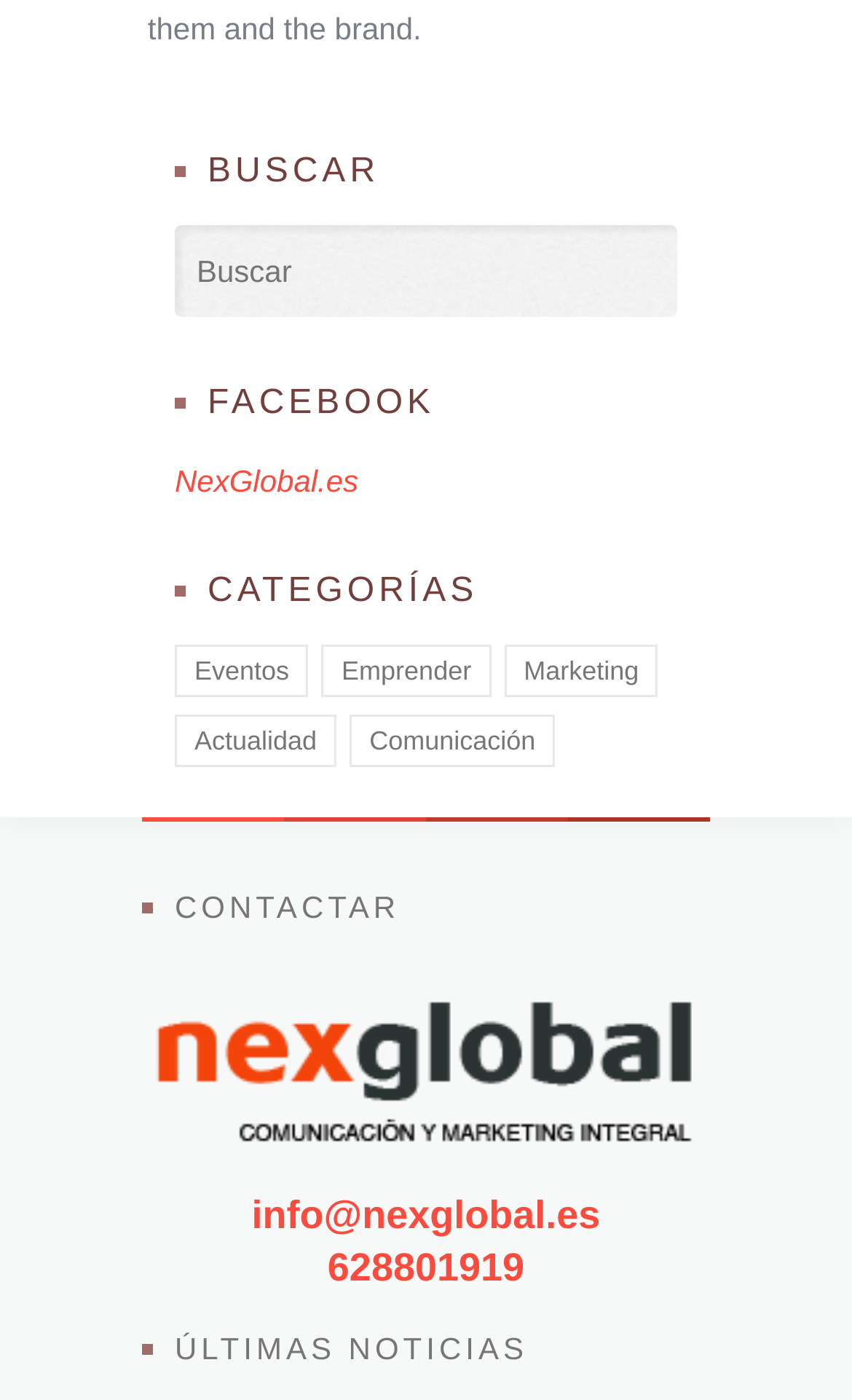Please provide the bounding box coordinates for the UI element as described: "name="s" placeholder="Buscar"". The coordinates must be four floats between 0 and 1, represented as [left, top, right, bottom].

[0.205, 0.16, 0.795, 0.226]